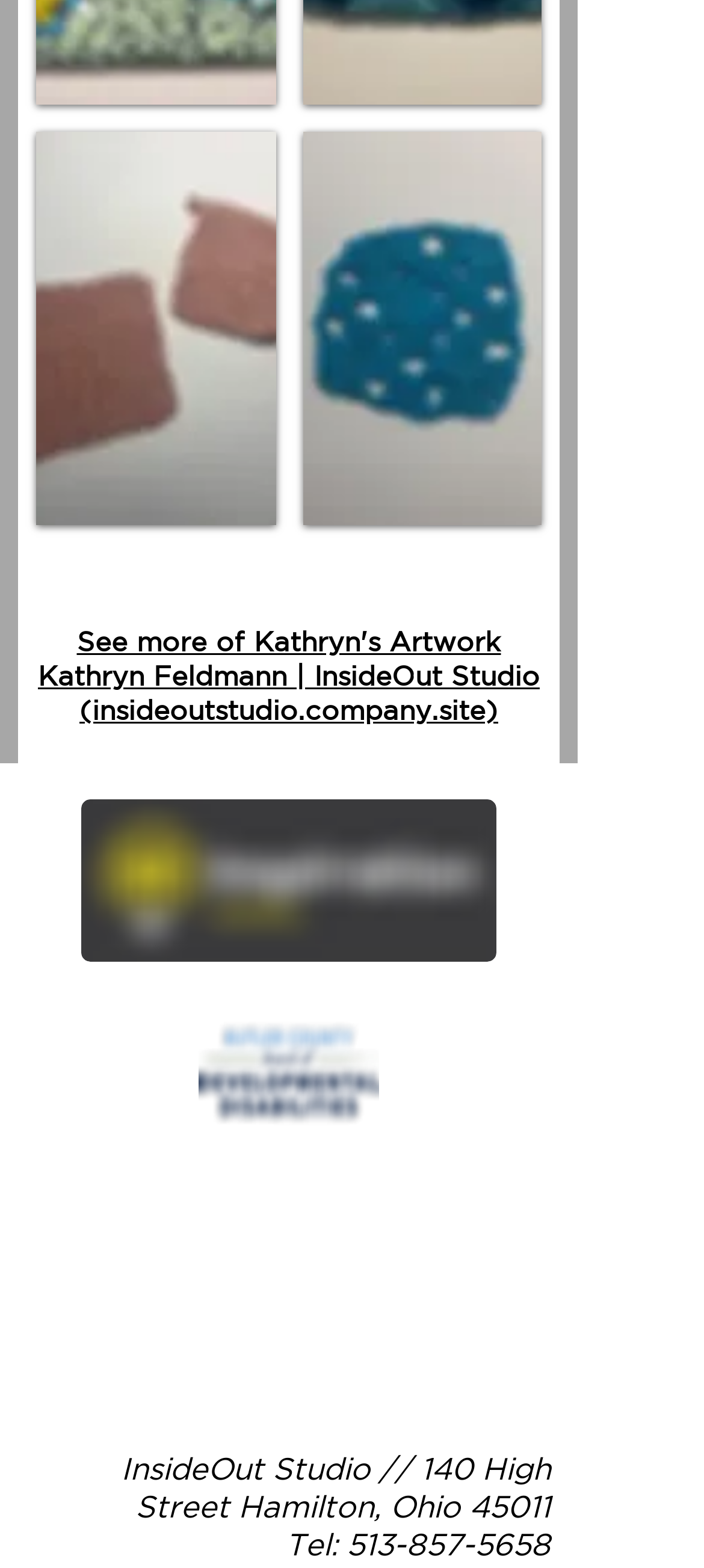What is the name of the logo?
Please provide a comprehensive answer based on the visual information in the image.

The answer can be found by looking at the image element with the description 'IS_Logo_Primary_Horizontal_FullColor_Dar'.